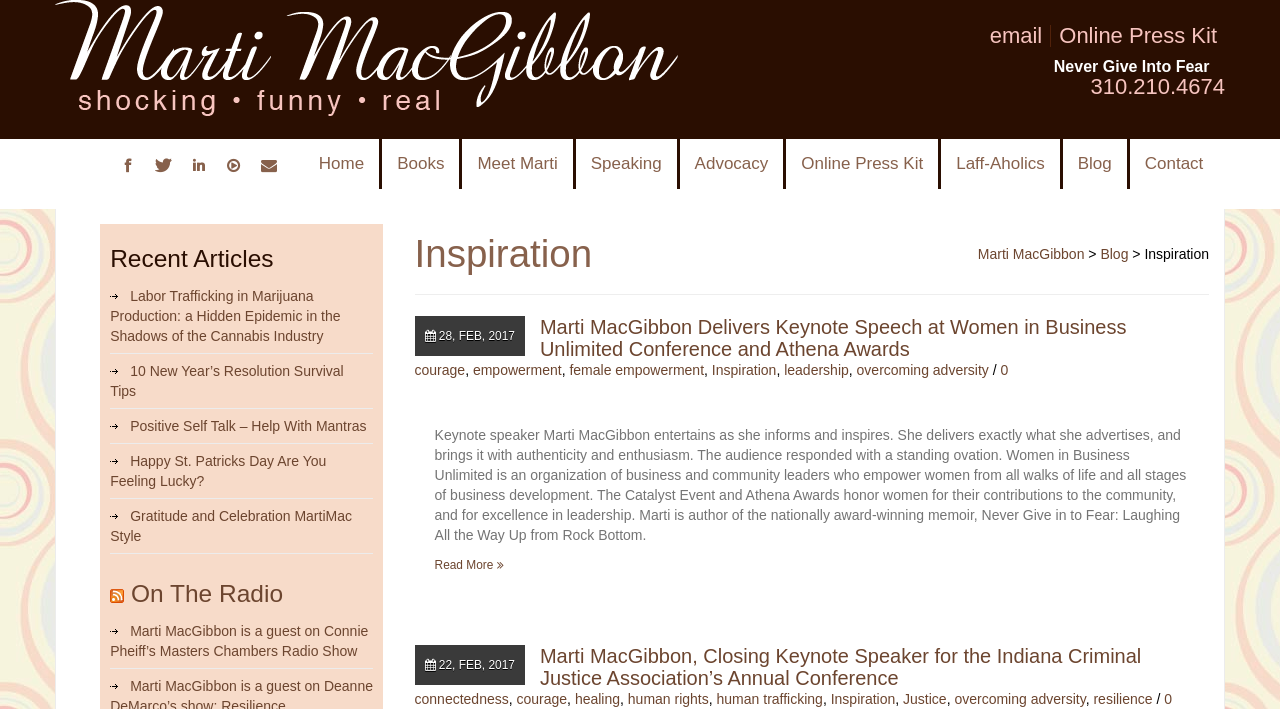Provide a one-word or short-phrase response to the question:
What is the organization that empowers women from all walks of life?

Women in Business Unlimited